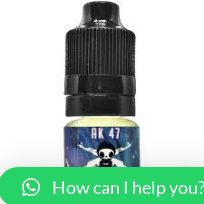What is the name of the product line?
Please use the image to deliver a detailed and complete answer.

The caption states that the specific liquid incense is part of the Liquid K2 product line, indicating that Liquid K2 is the name of the product line.